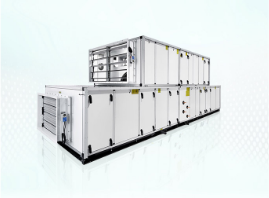Explain the image with as much detail as possible.

The image showcases a modern industrial air conditioning unit designed for direct expansion heat recovery and purification. This unit features a sleek, white exterior, which suggests a focus on cleanliness and efficiency. The design incorporates multiple sections, indicating a robust system capable of handling significant heating and cooling demands. Its configuration is suited for commercial or large-scale residential applications, highlighting HOLTOP's innovation in the HVAC field. The background is minimalistic, enhancing the focus on the unit itself while maintaining a professional aesthetic.